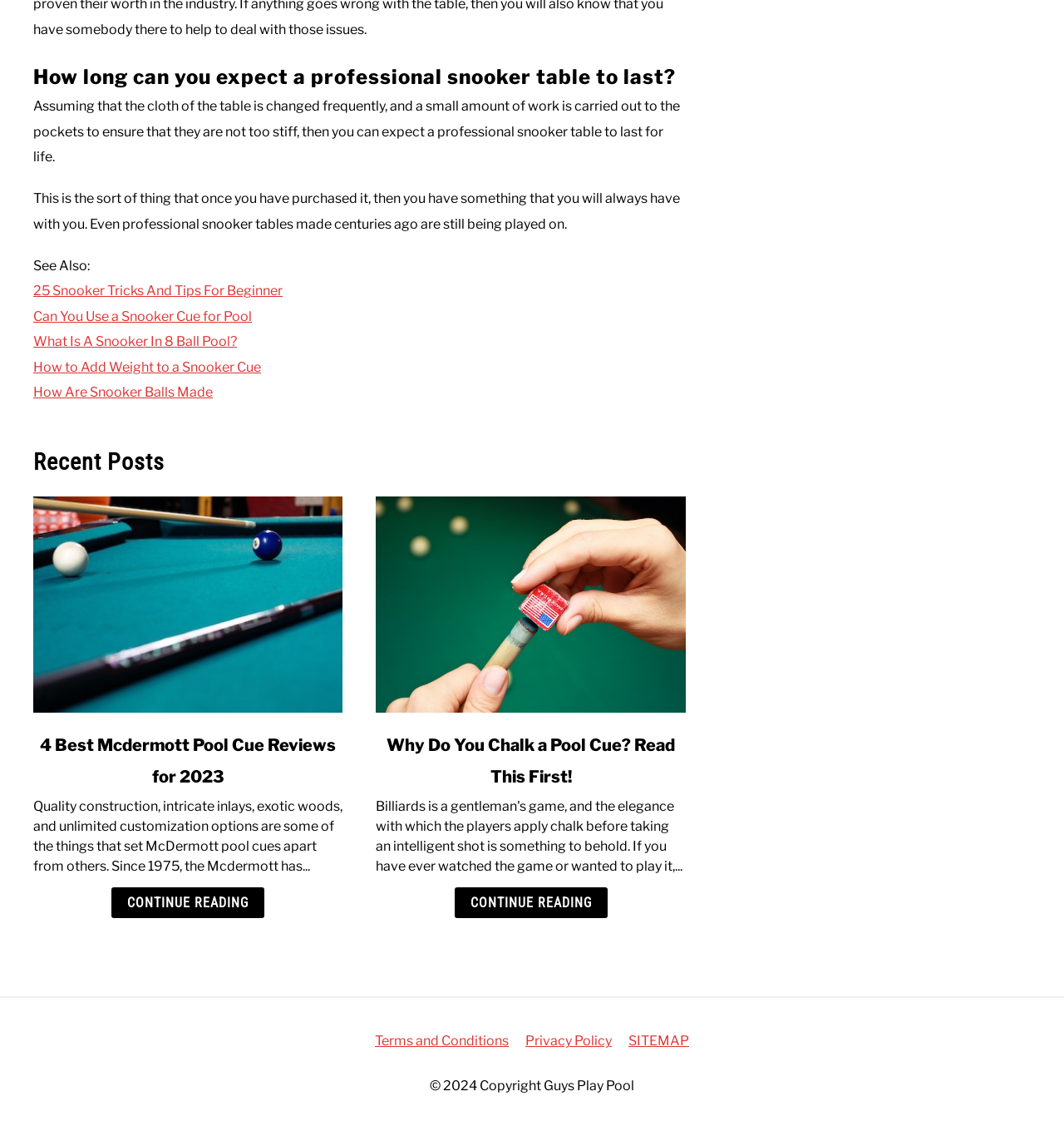Use the details in the image to answer the question thoroughly: 
What is the purpose of chalking a pool cue?

The webpage has a link to an article titled 'Why Do You Chalk a Pool Cue? Read This First!', which suggests that the purpose of chalking a pool cue is explained in that article.